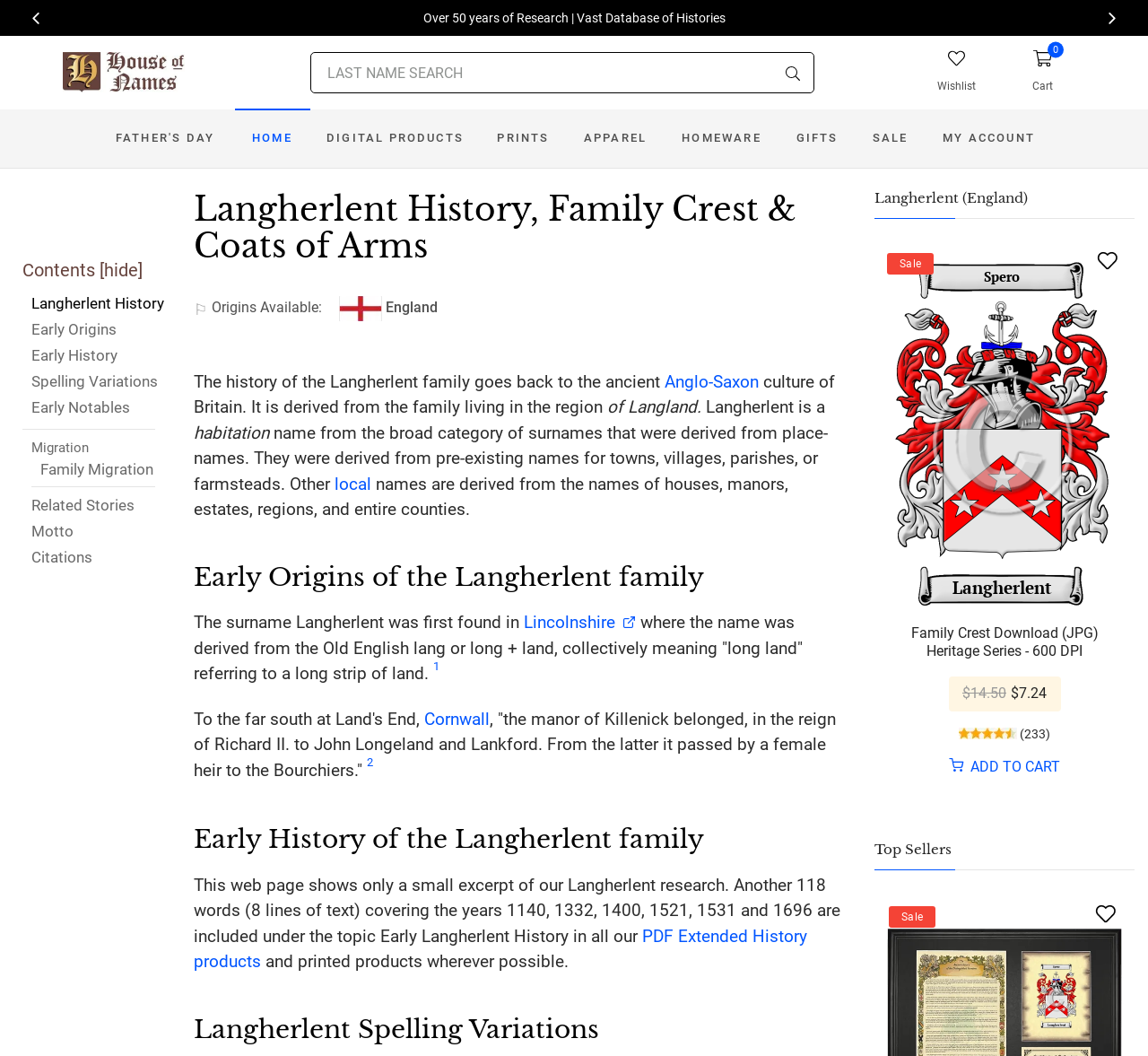Determine the main headline from the webpage and extract its text.

Langherlent History, Family Crest & Coats of Arms